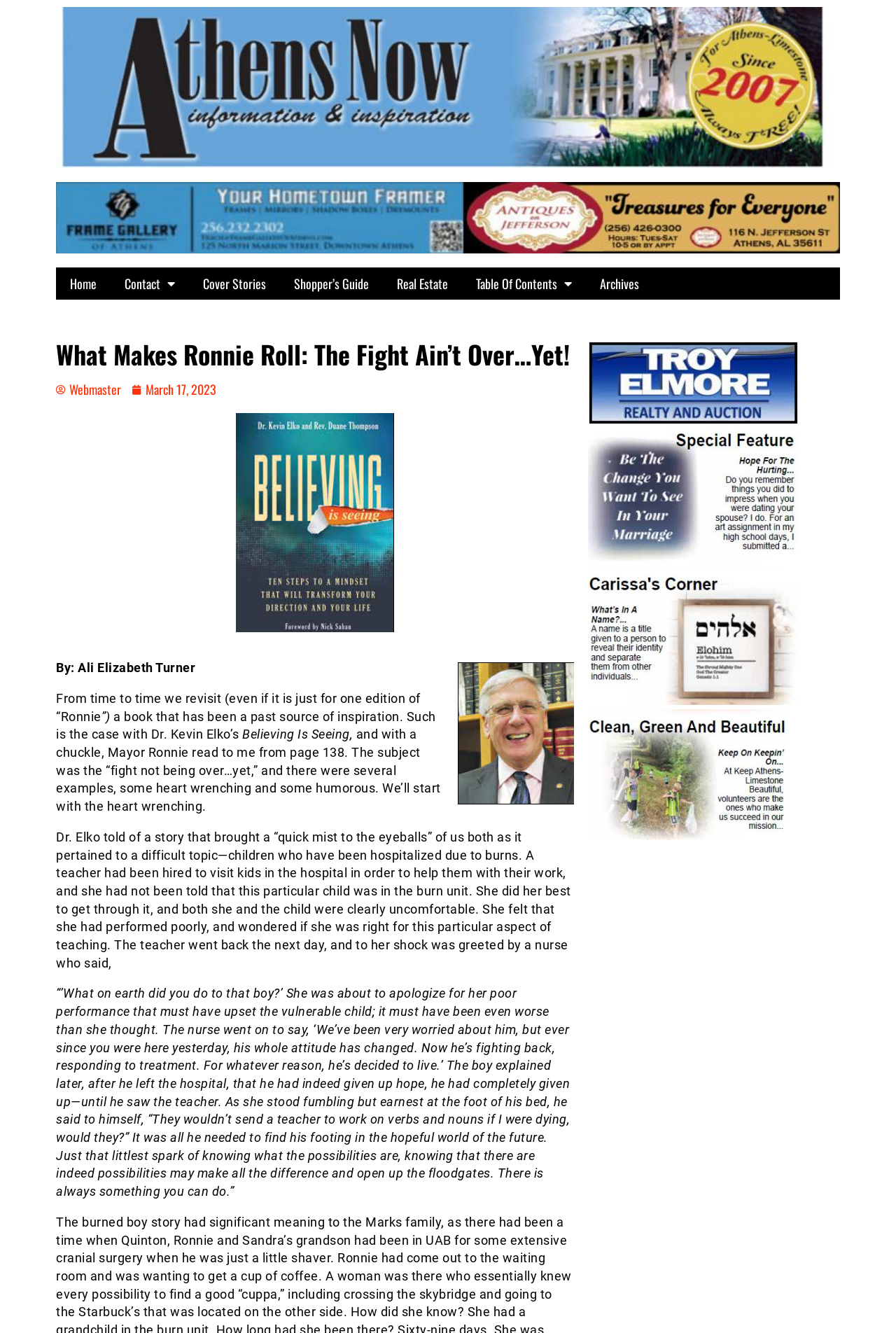How many links are there in the top navigation menu?
Using the image, provide a concise answer in one word or a short phrase.

7